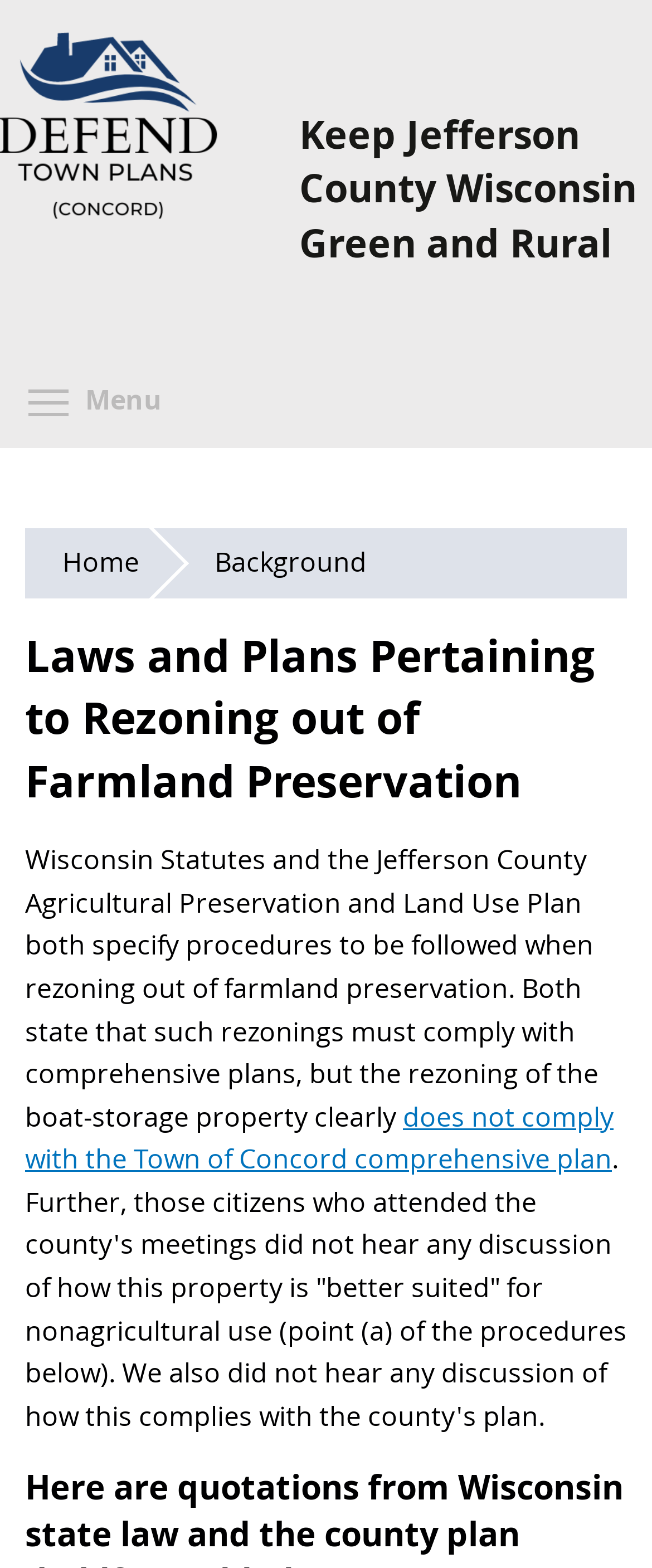Please determine the bounding box coordinates, formatted as (top-left x, top-left y, bottom-right x, bottom-right y), with all values as floating point numbers between 0 and 1. Identify the bounding box of the region described as: Acupuncture and Pain Management Clinic

None